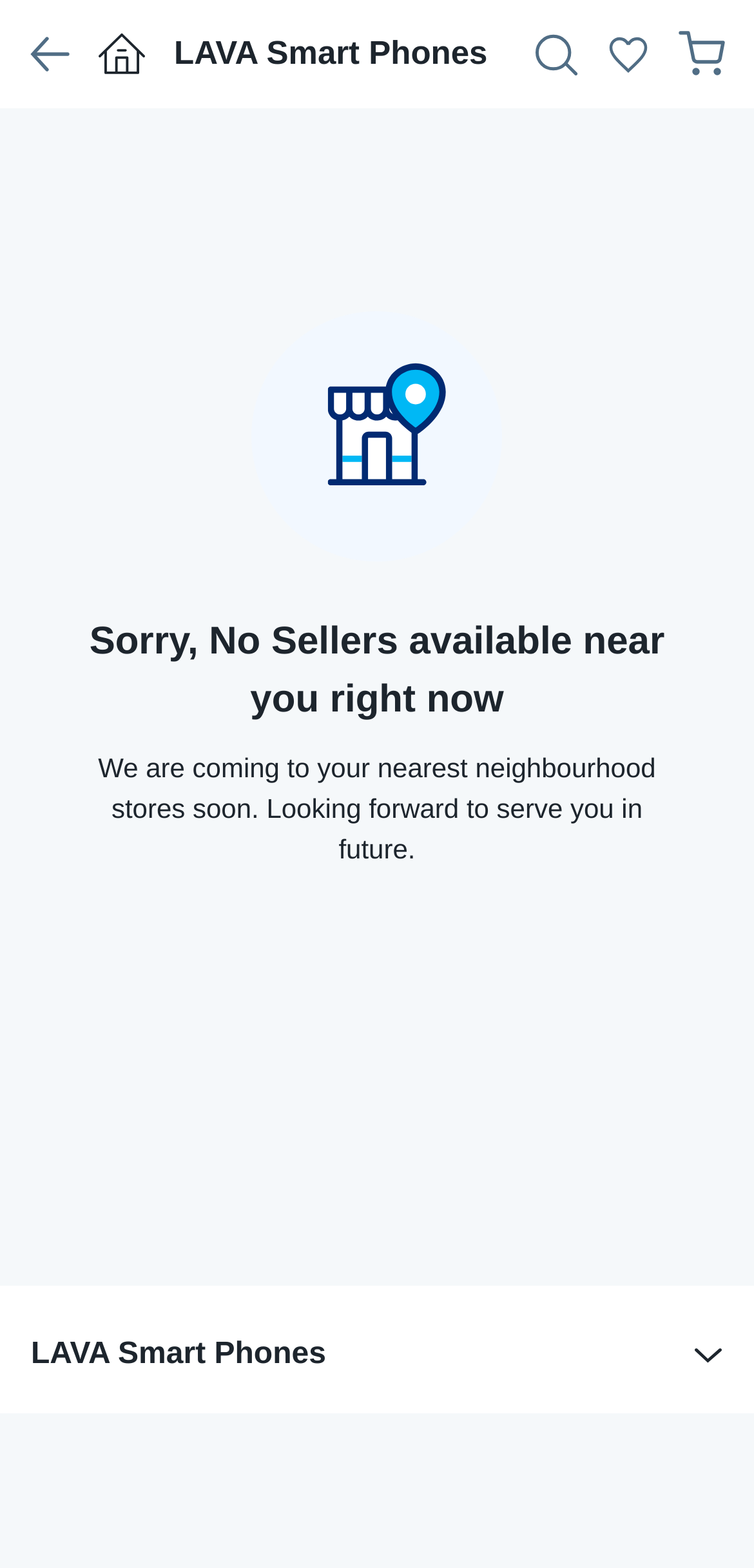What is the message for users about future service?
Answer the question with a detailed explanation, including all necessary information.

I inferred this answer by looking at the StaticText element that says 'We are coming to your nearest neighbourhood stores soon. Looking forward to serve you in future.', which indicates that the service will be available in neighborhood stores in the future.